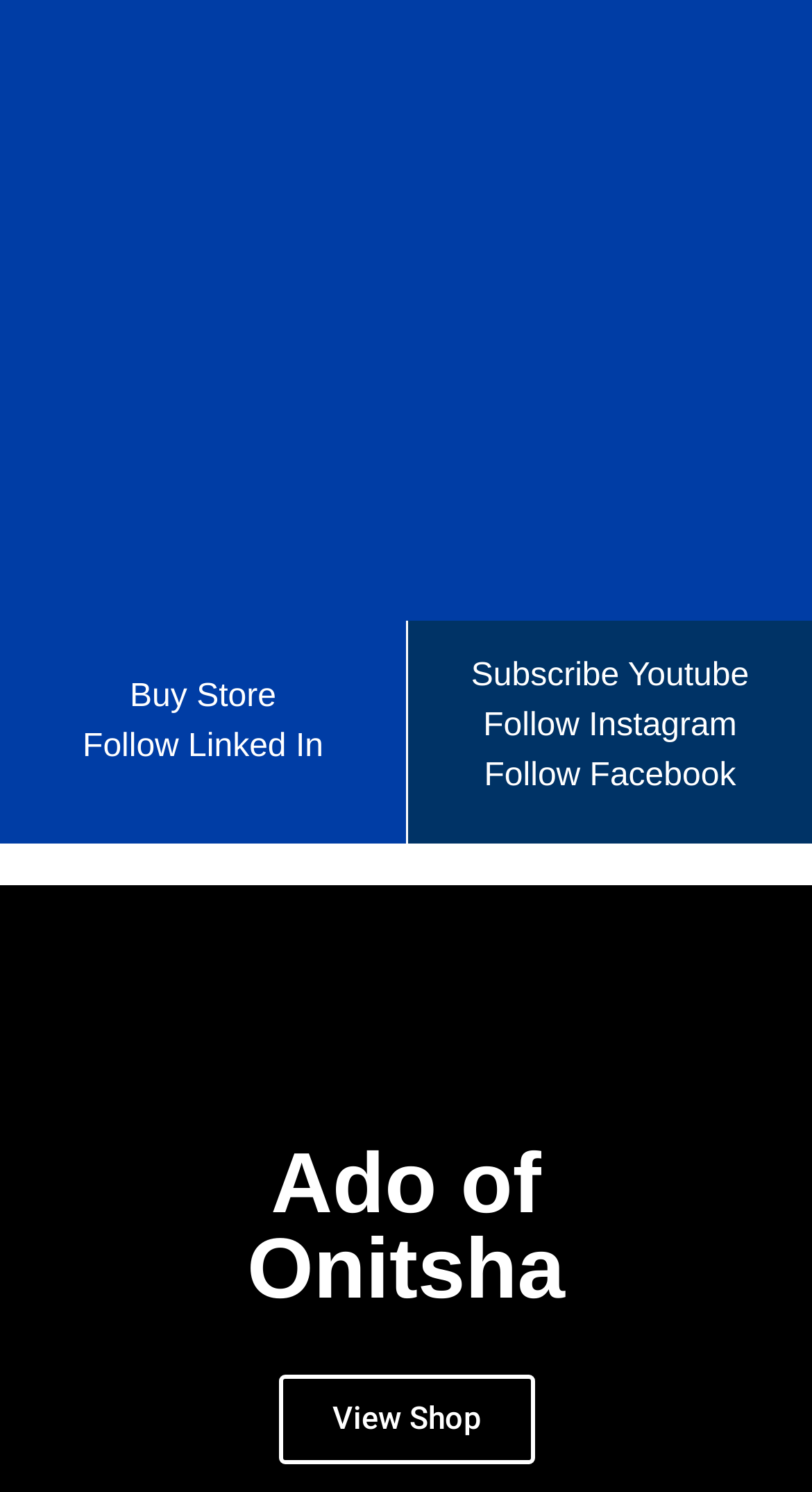Predict the bounding box of the UI element based on this description: "Follow Facebook".

[0.596, 0.504, 0.906, 0.537]